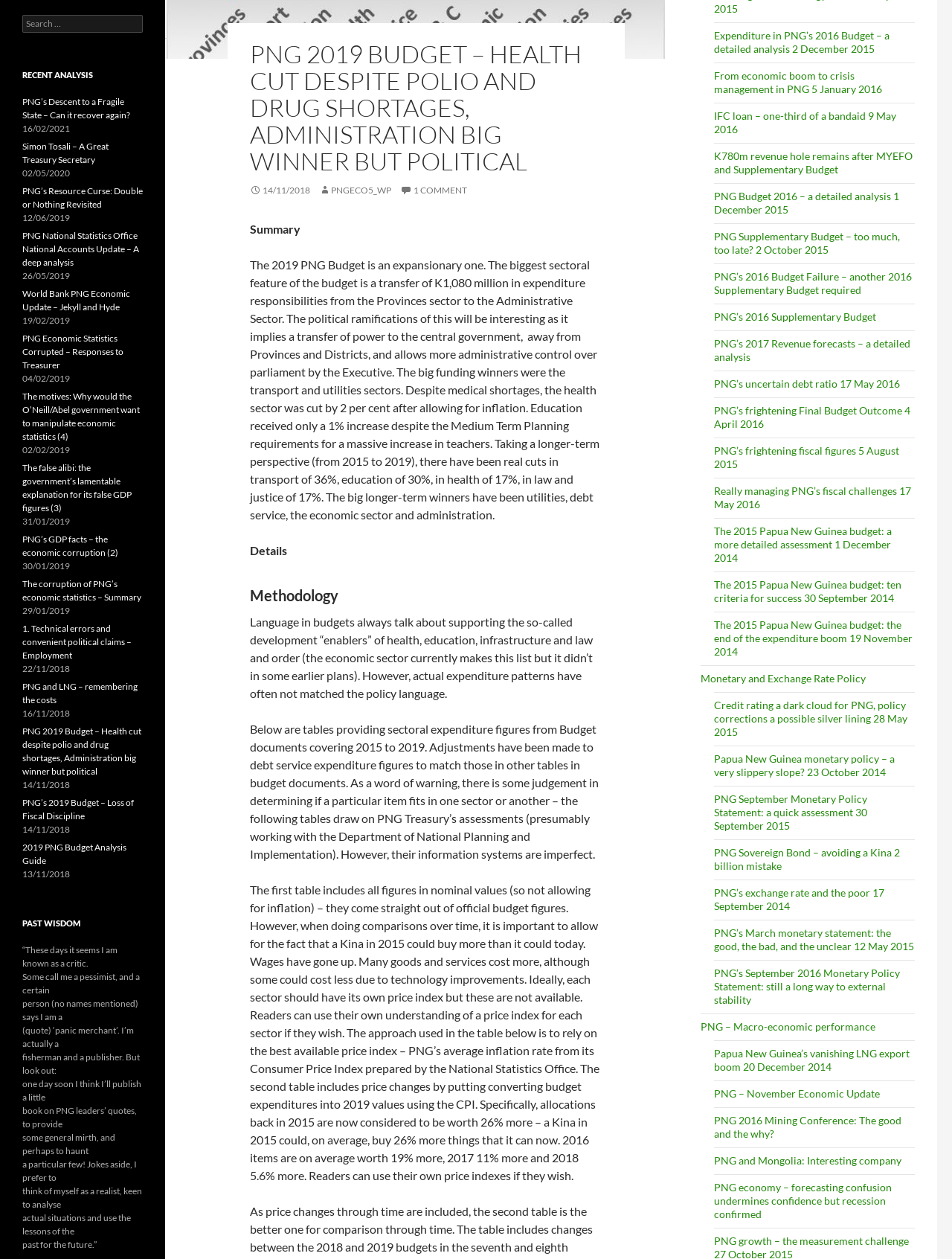Determine the bounding box coordinates of the UI element described by: "1 Comment".

[0.42, 0.147, 0.491, 0.155]